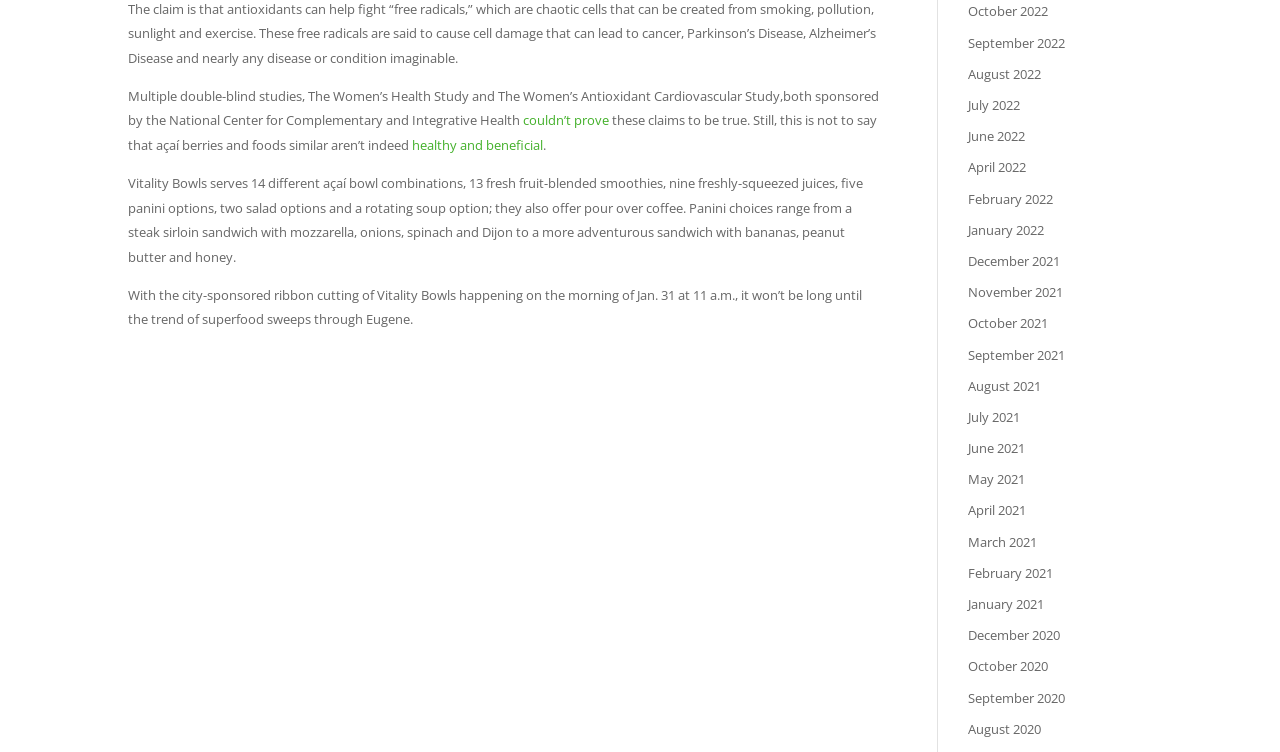Calculate the bounding box coordinates of the UI element given the description: "August 2021".

[0.756, 0.501, 0.813, 0.525]